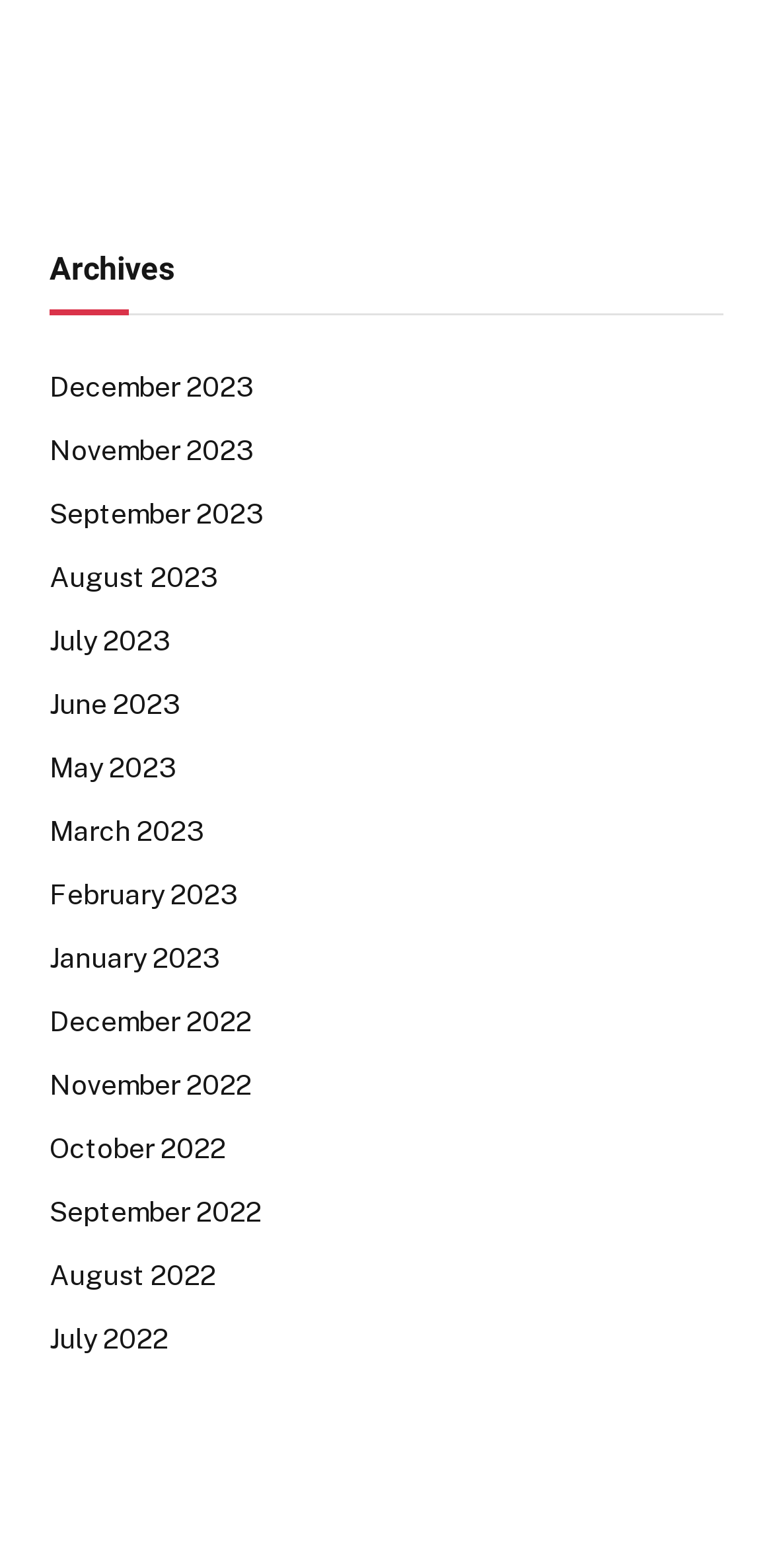What is the position of the link 'June 2023'?
Refer to the screenshot and respond with a concise word or phrase.

6th